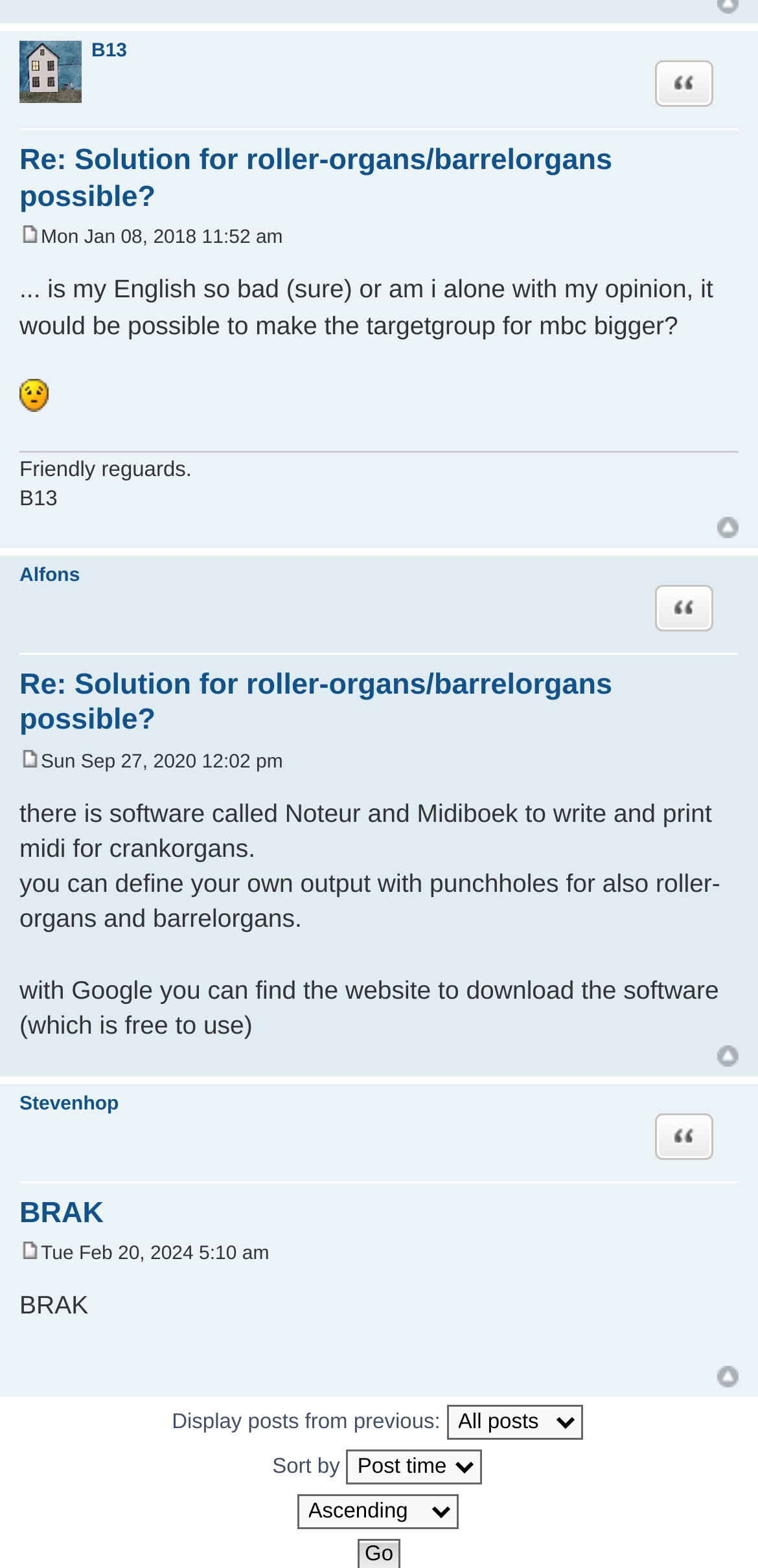What is the purpose of the 'Quote' link?
Provide a thorough and detailed answer to the question.

The 'Quote' link appears next to each post, suggesting that its purpose is to allow users to quote the content of the post in their own response.